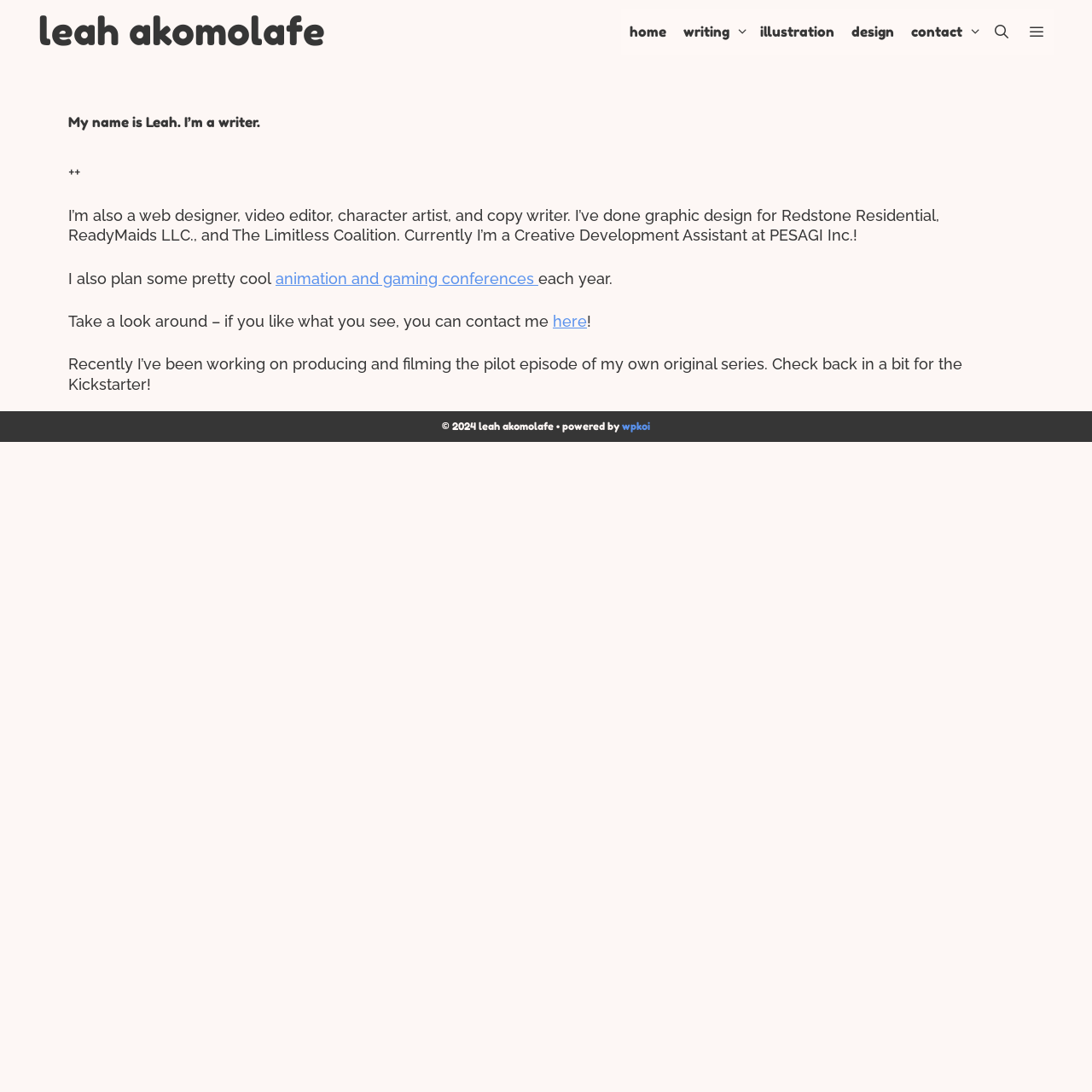Pinpoint the bounding box coordinates of the clickable element to carry out the following instruction: "go to home page."

[0.569, 0.008, 0.618, 0.051]